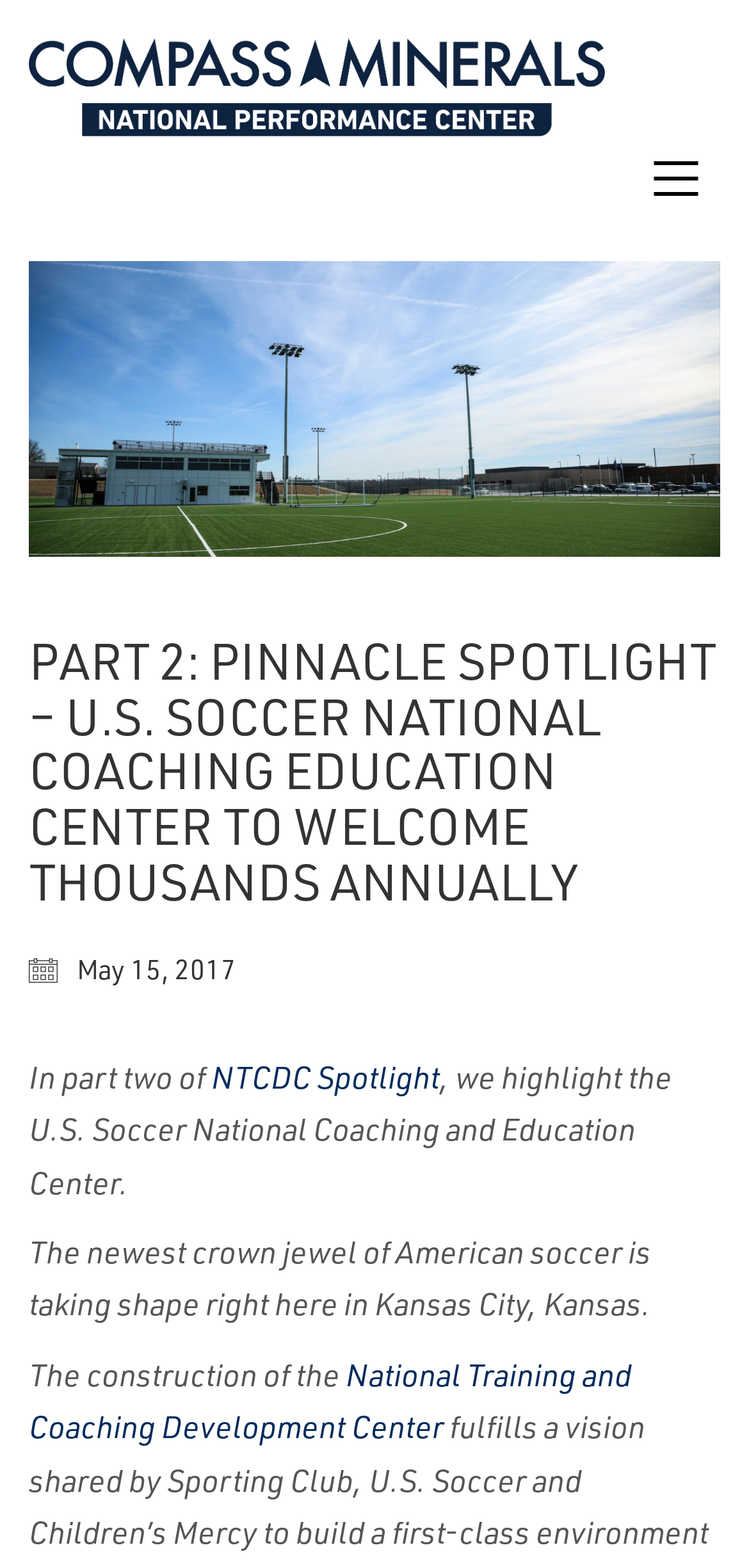What is the name of the training center being constructed?
Kindly offer a comprehensive and detailed response to the question.

The name of the training center is mentioned in the sentence 'The construction of the National Training and Coaching Development Center...'